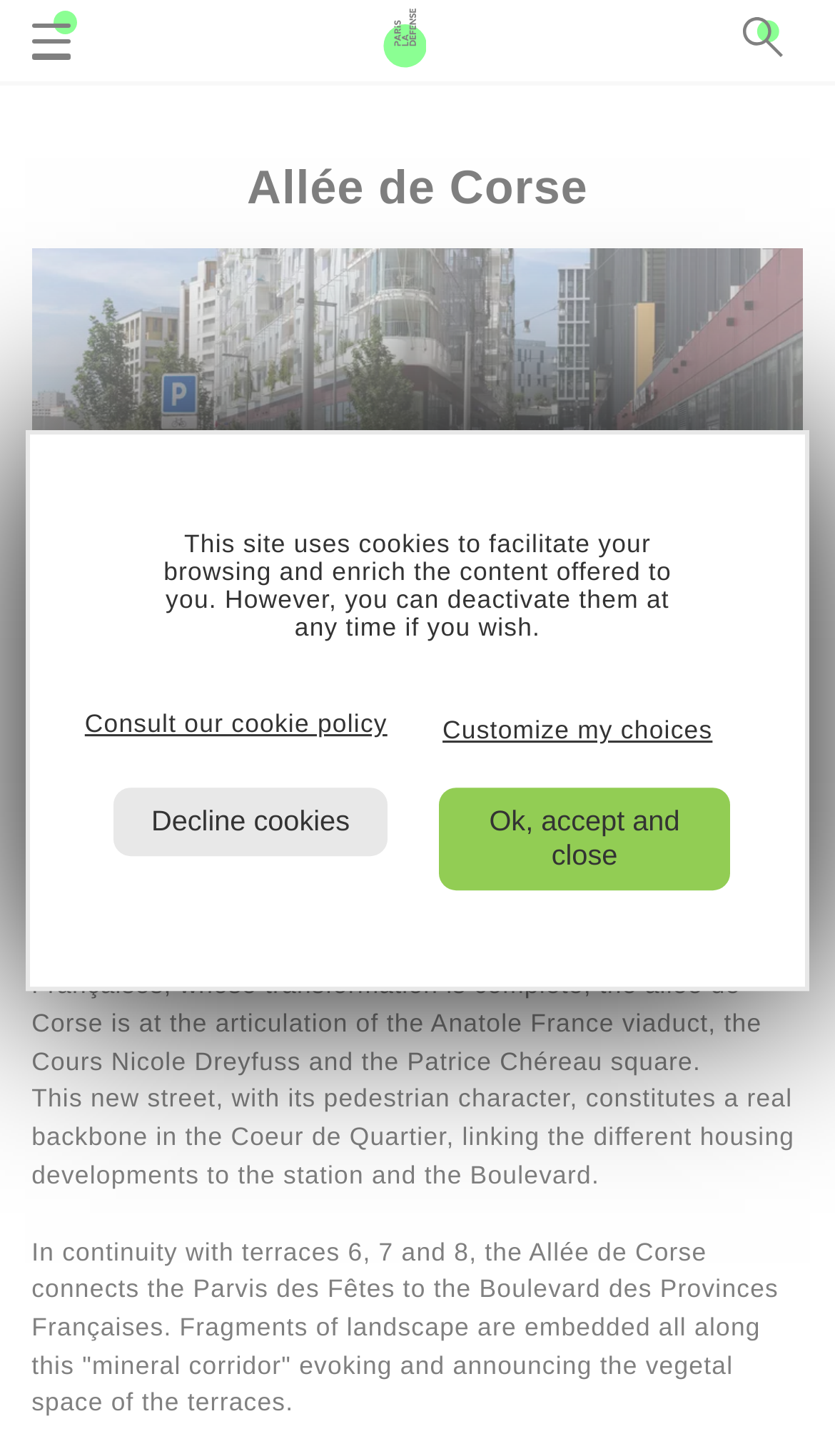Extract the main heading text from the webpage.

Allée de Corse